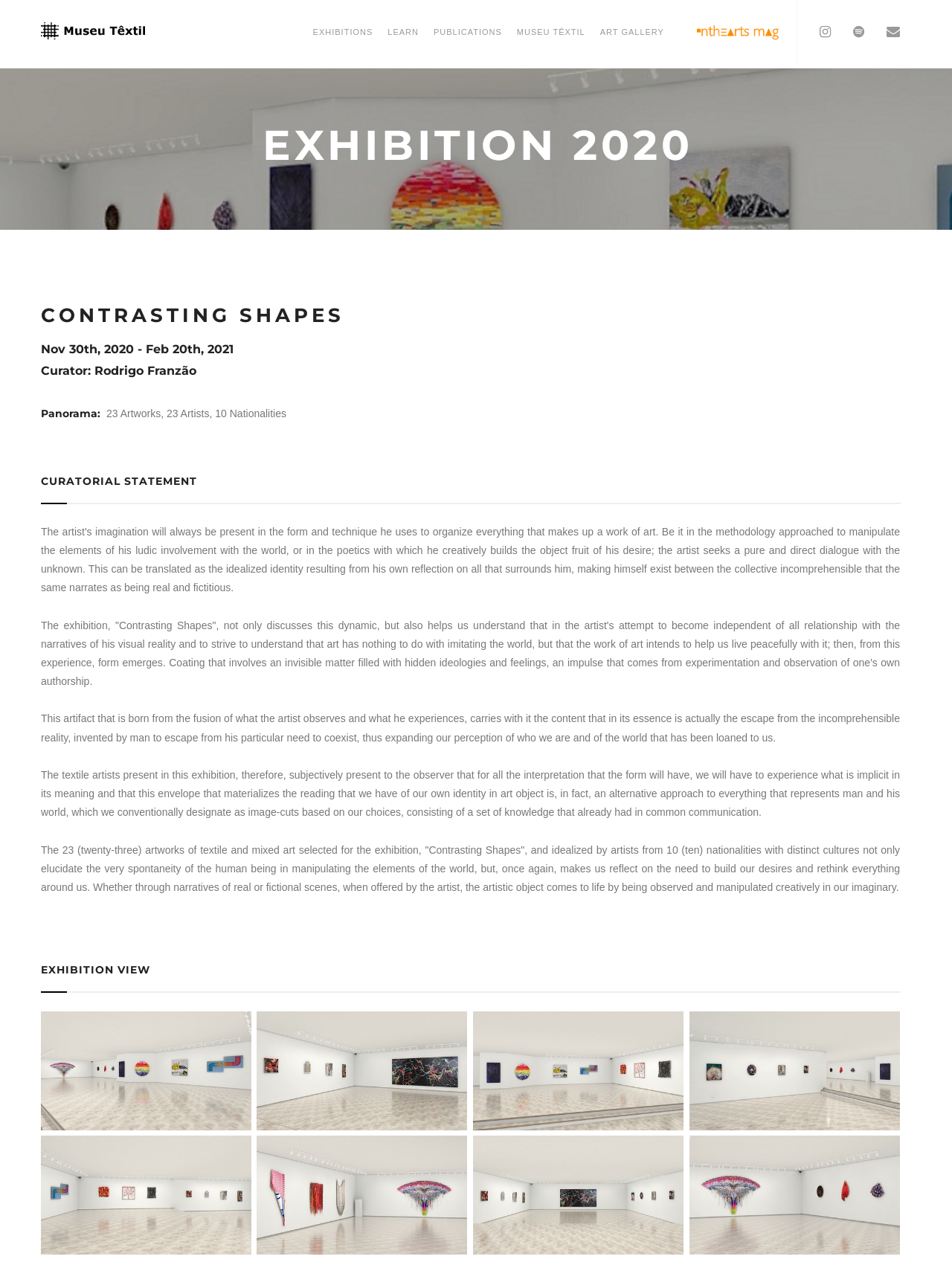Give a concise answer using one word or a phrase to the following question:
What is the title of the exhibition?

Contrasting Shapes